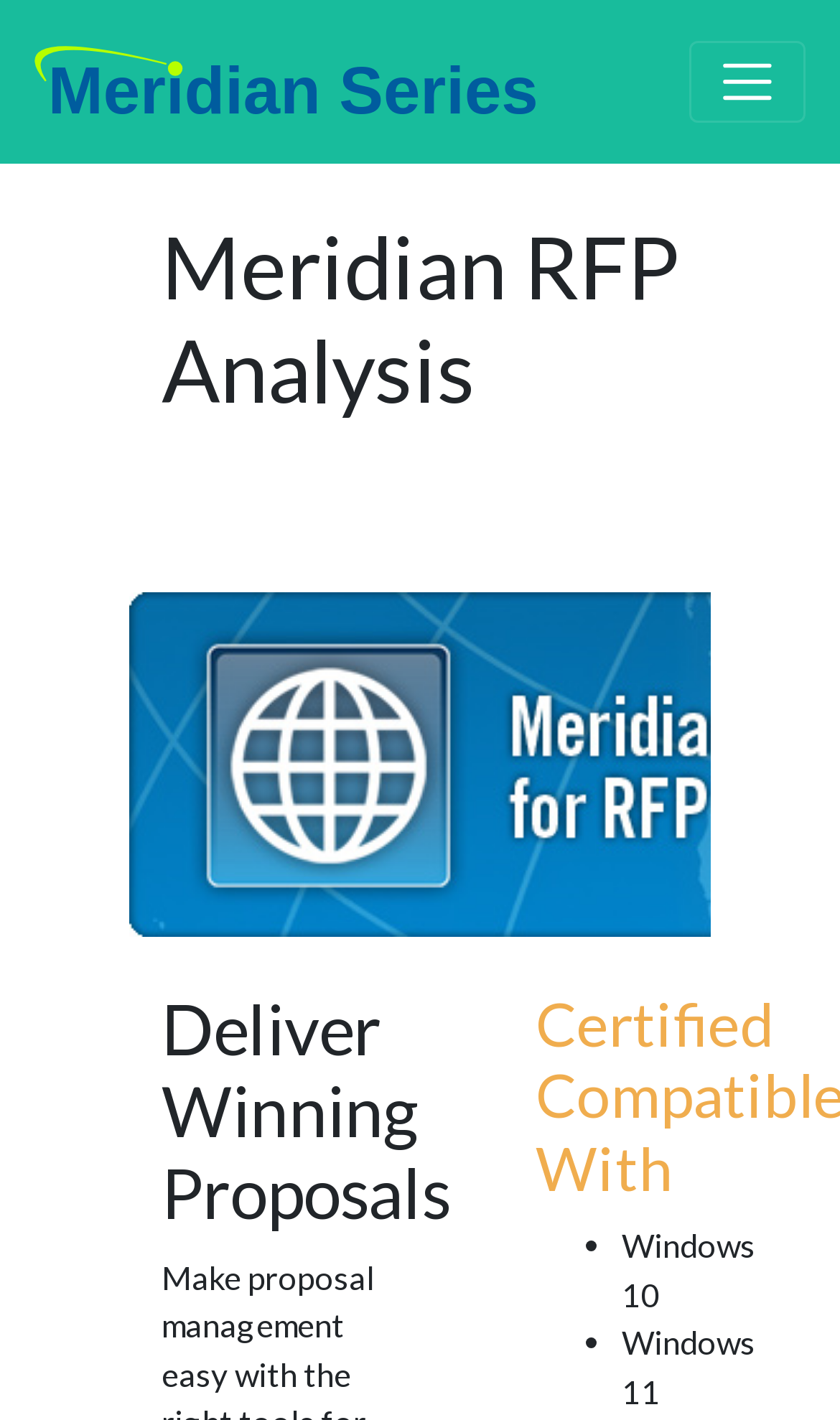Using the provided description: "aria-label="Toggle navigation"", find the bounding box coordinates of the corresponding UI element. The output should be four float numbers between 0 and 1, in the format [left, top, right, bottom].

[0.82, 0.029, 0.959, 0.087]